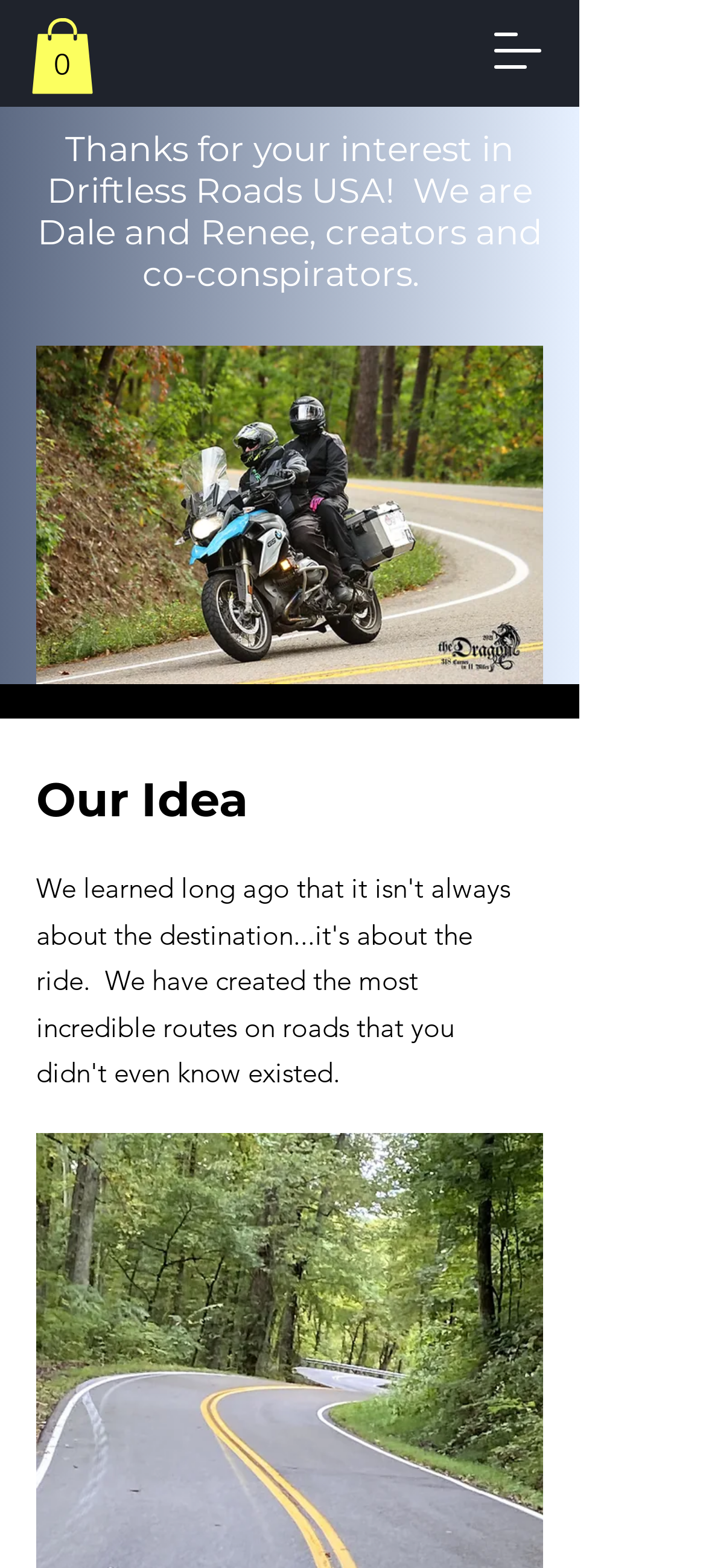Predict the bounding box for the UI component with the following description: "Values".

None